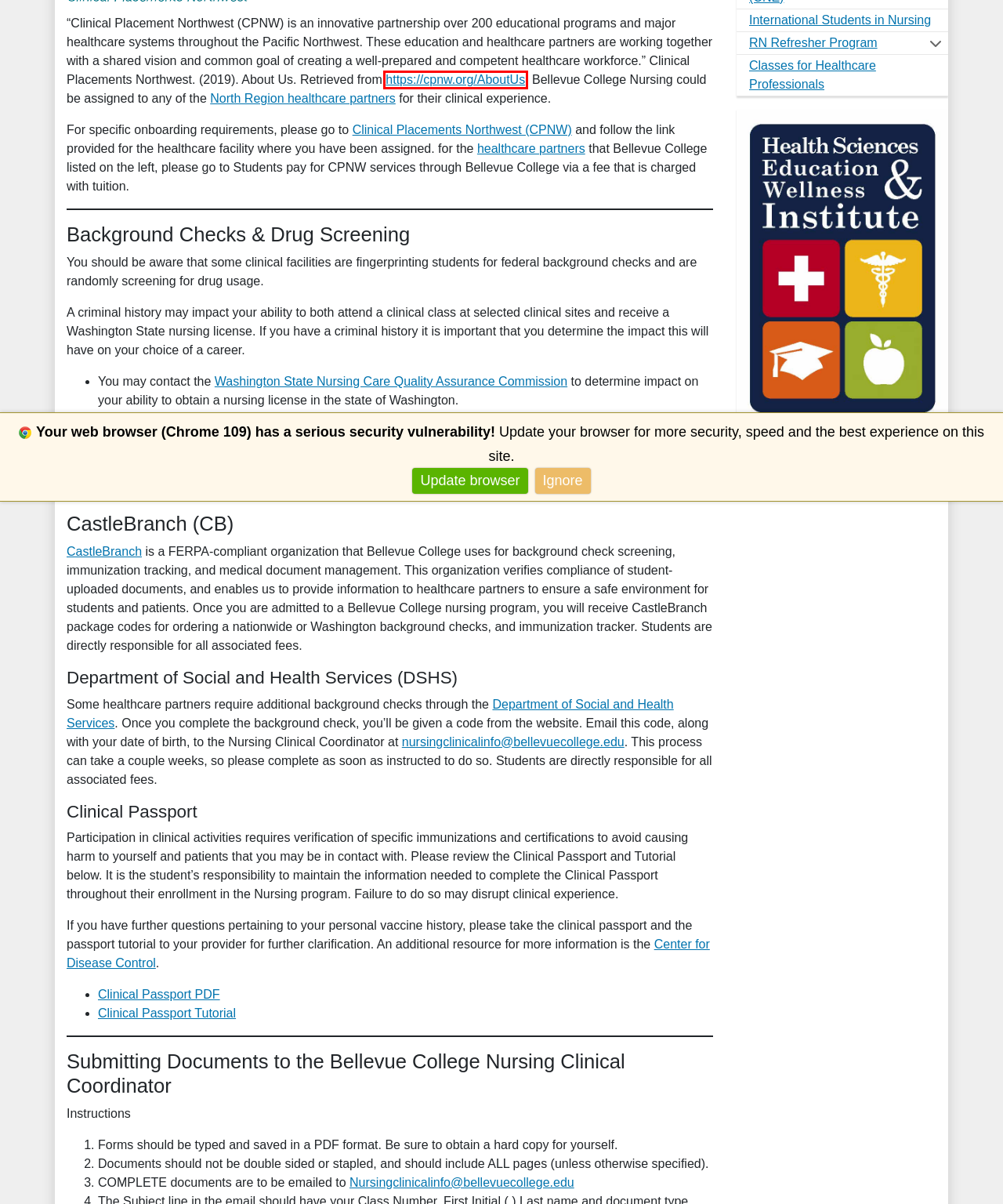You have a screenshot of a webpage with a red rectangle bounding box around a UI element. Choose the best description that matches the new page after clicking the element within the bounding box. The candidate descriptions are:
A. RN Refresher Program :: Nursing
B. Vaccines and Immunizations | CDC
C. - Clinical Placements Northwest (CPNW)
D. Contact Us :: Nursing
E. Log in - Clinical Placements Northwest (CPNW)
F. Placements - Clinical Placements Northwest (CPNW)
G. Classes for Healthcare Professionals :: Nursing
H. International Students in Nursing :: Nursing

C